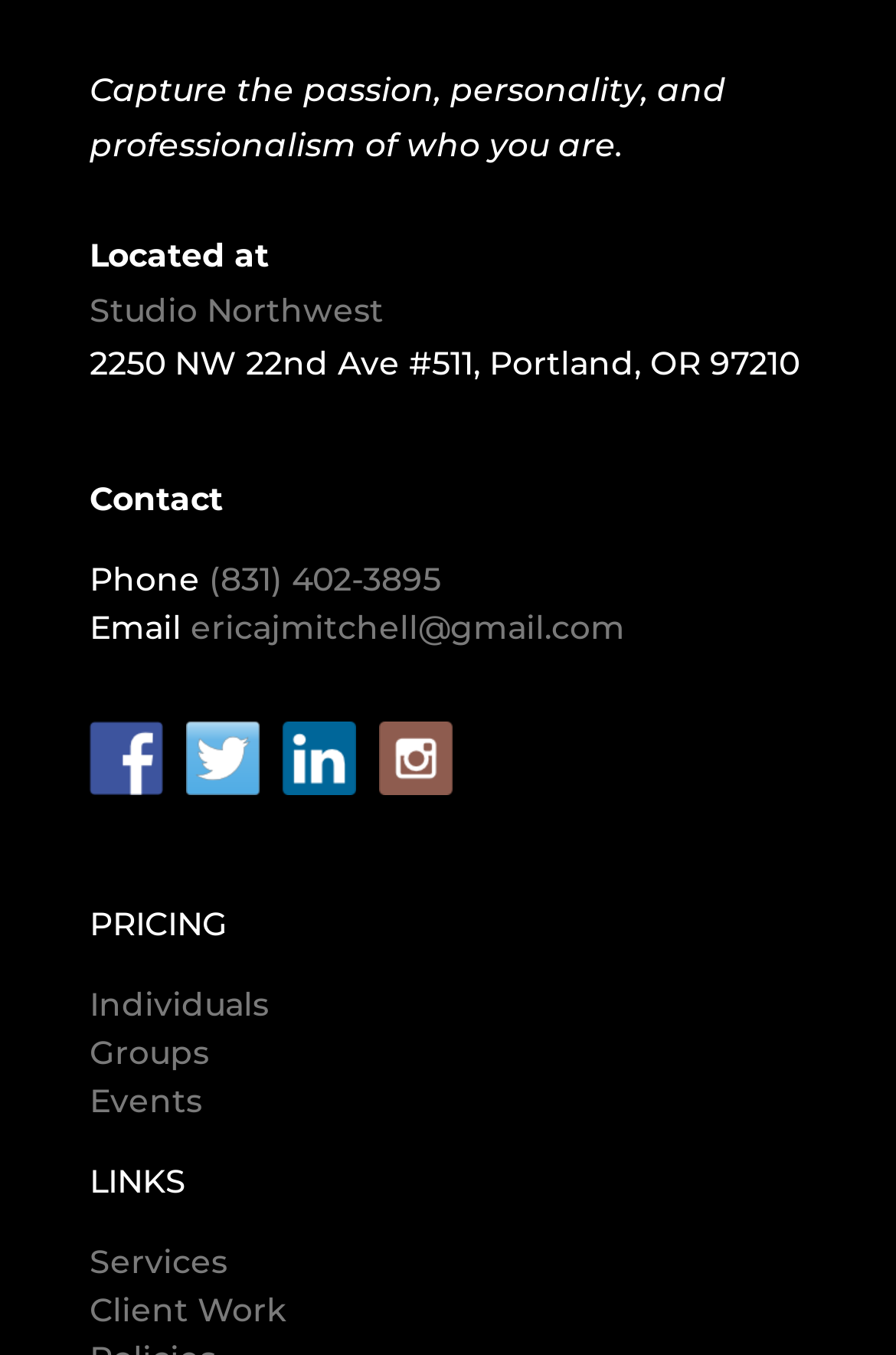Please identify the coordinates of the bounding box that should be clicked to fulfill this instruction: "call the phone number".

[0.233, 0.412, 0.492, 0.443]